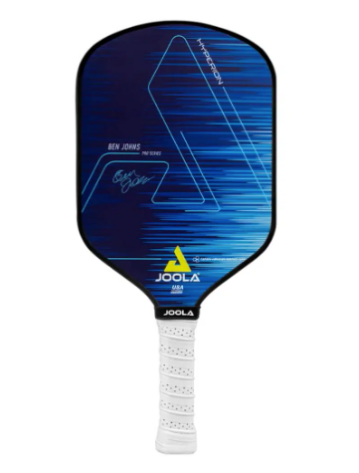Whose signature is on the paddle?
Could you give a comprehensive explanation in response to this question?

The caption states that the paddle is 'highlighted by Ben Johns' signature', implying that the signature on the paddle belongs to the acclaimed pickleball player Ben Johns.